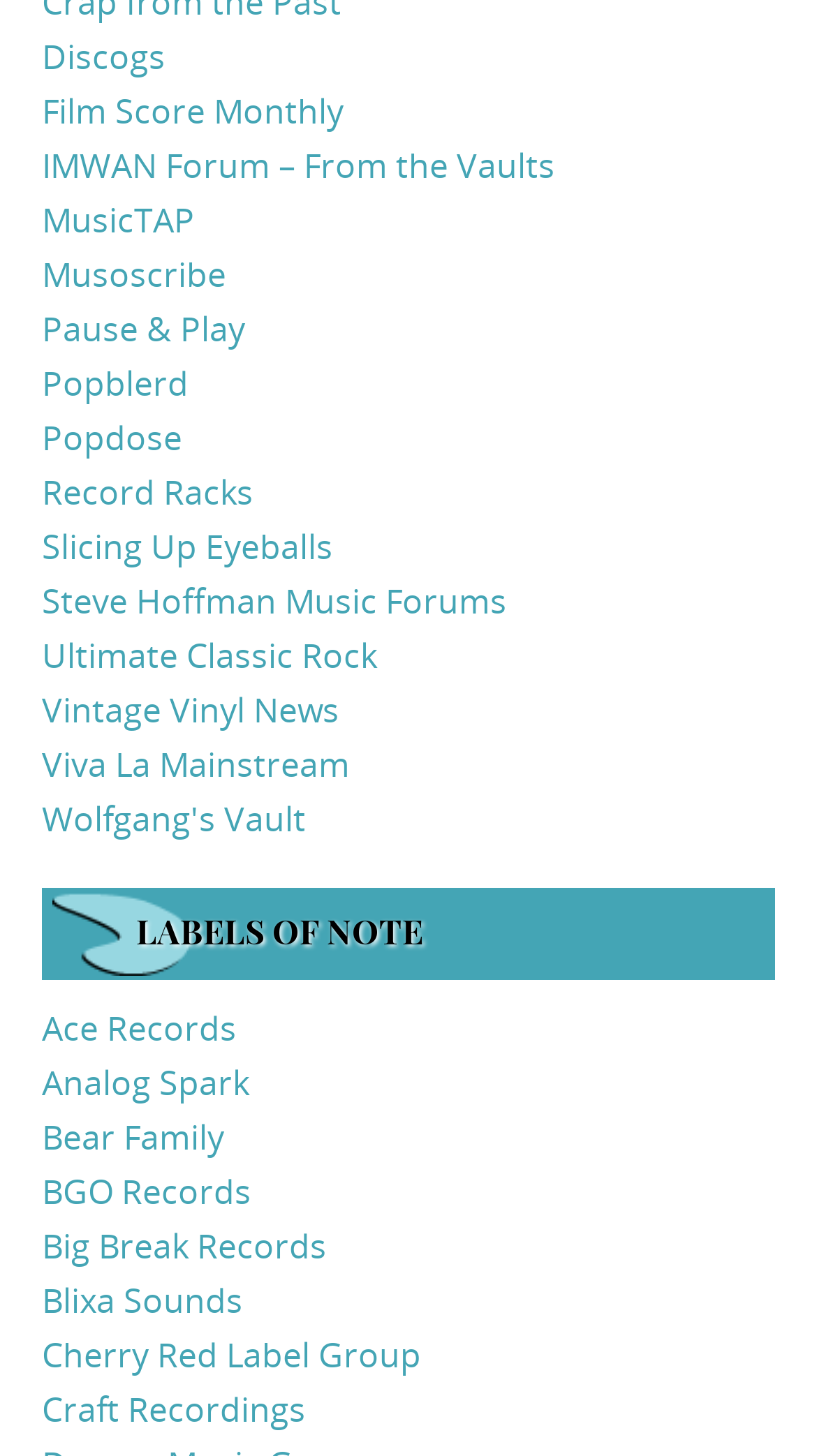Find and specify the bounding box coordinates that correspond to the clickable region for the instruction: "explore Film Score Monthly".

[0.051, 0.061, 0.421, 0.093]